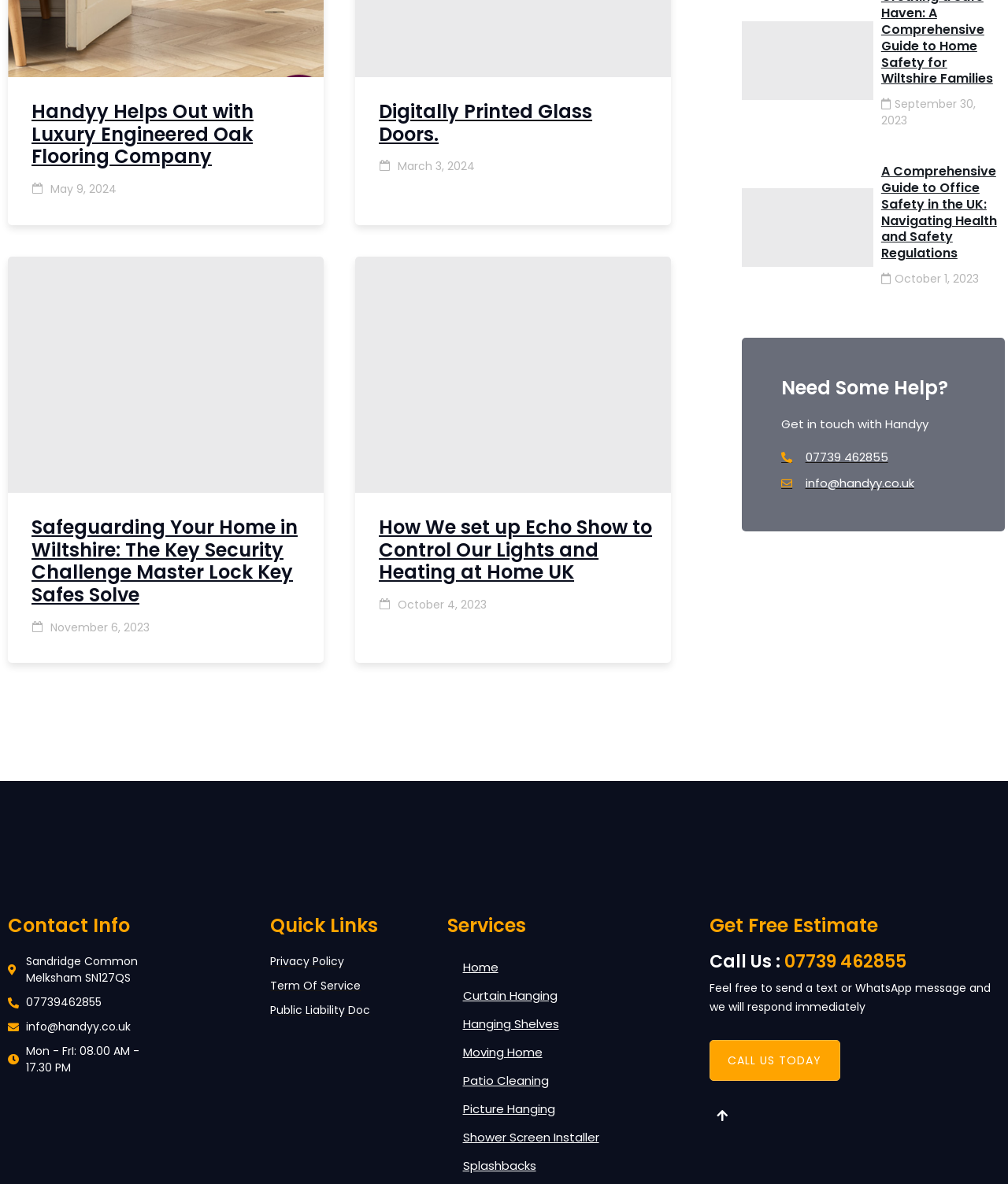Please identify the bounding box coordinates of the region to click in order to complete the task: "Visit PocketGamer.fun". The coordinates must be four float numbers between 0 and 1, specified as [left, top, right, bottom].

None